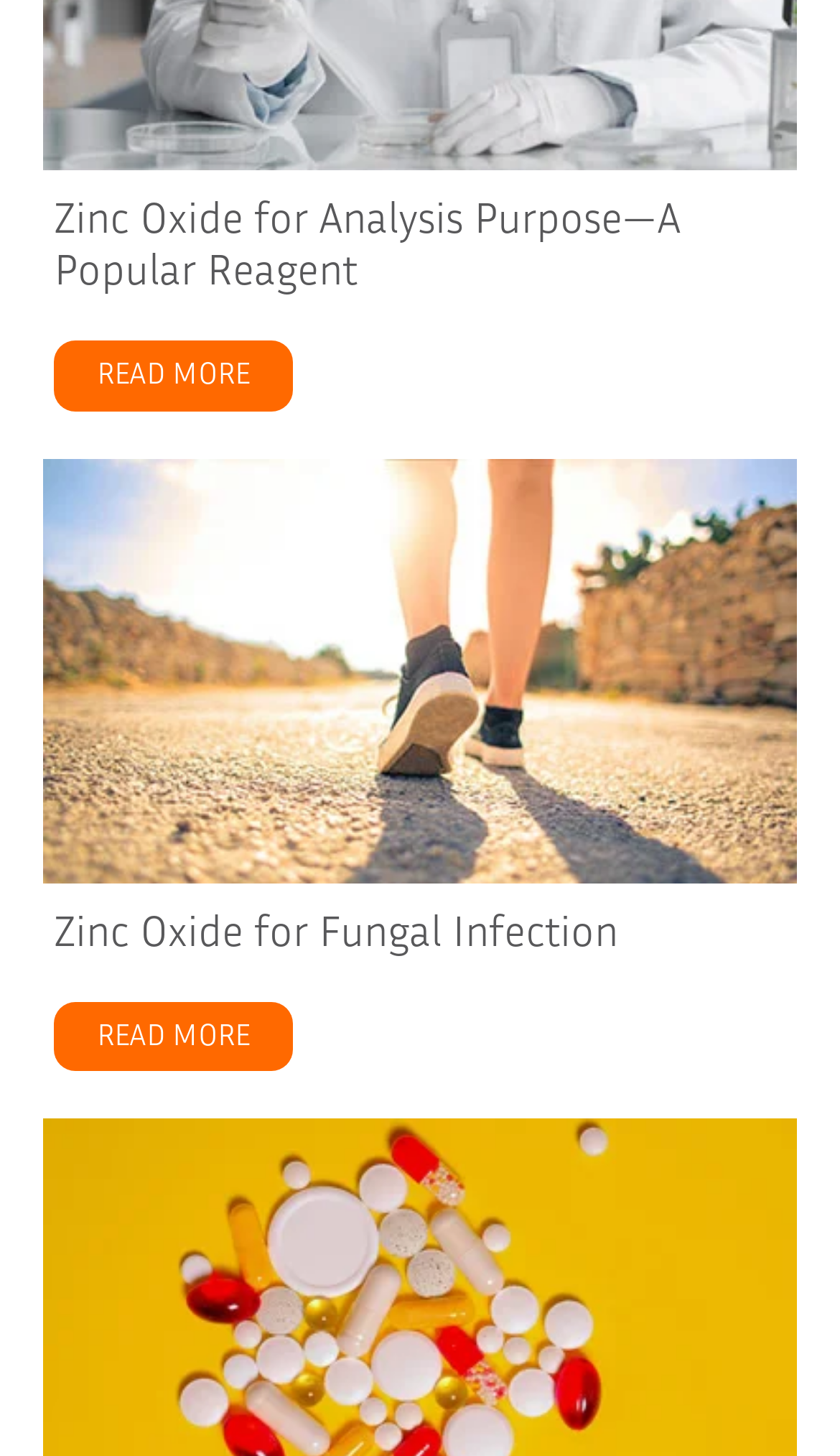Given the element description "alt="Zinc-Oxide-for-Fungal-Infection-Thumbnail-Citra-CakraLogam" title="Zinc-Oxide-for-Fungal-Infection-Thumbnail-Citra-CakraLogam"" in the screenshot, predict the bounding box coordinates of that UI element.

[0.051, 0.315, 0.949, 0.606]